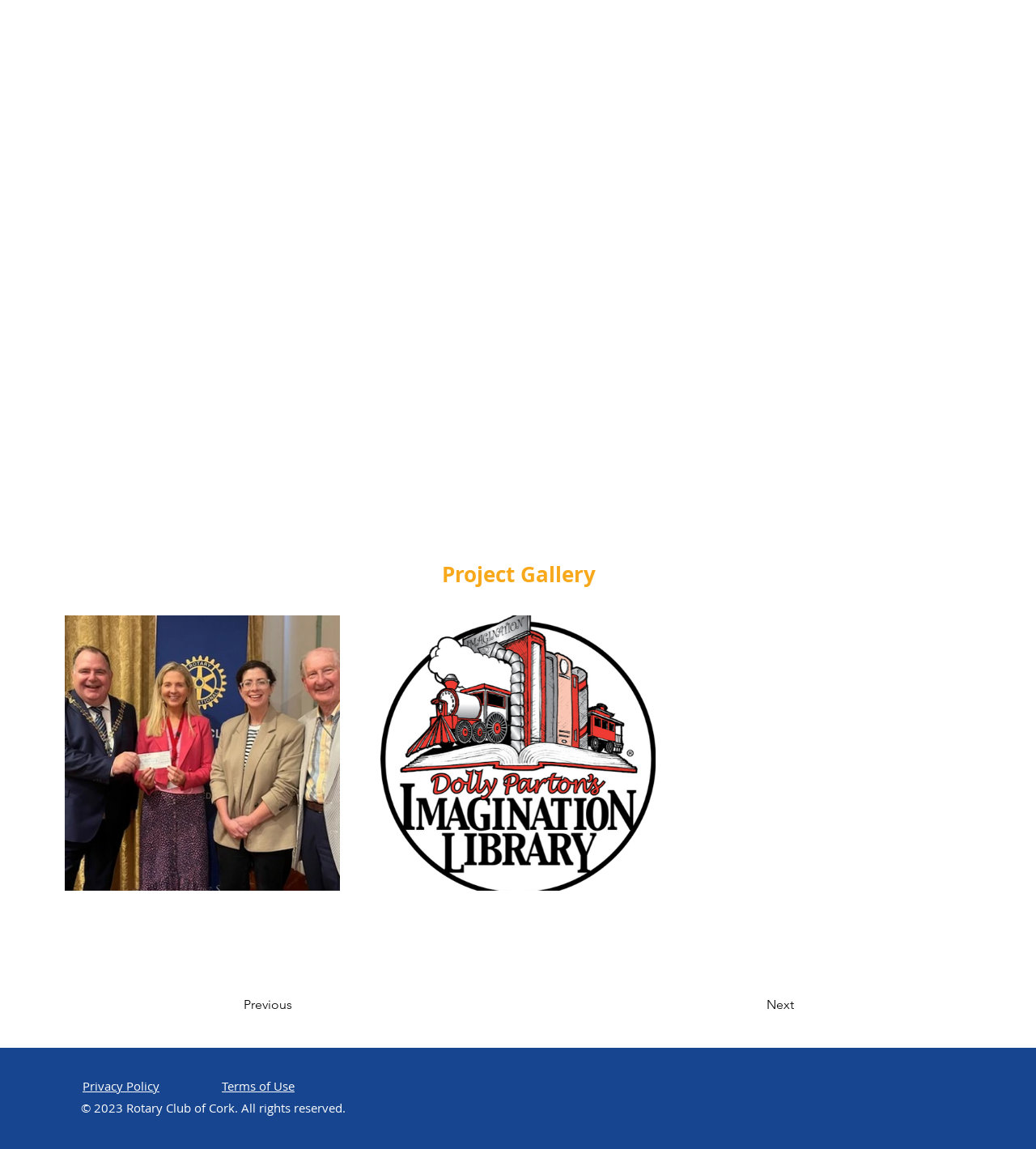Determine the bounding box coordinates (top-left x, top-left y, bottom-right x, bottom-right y) of the UI element described in the following text: Terms of Use

[0.214, 0.938, 0.284, 0.952]